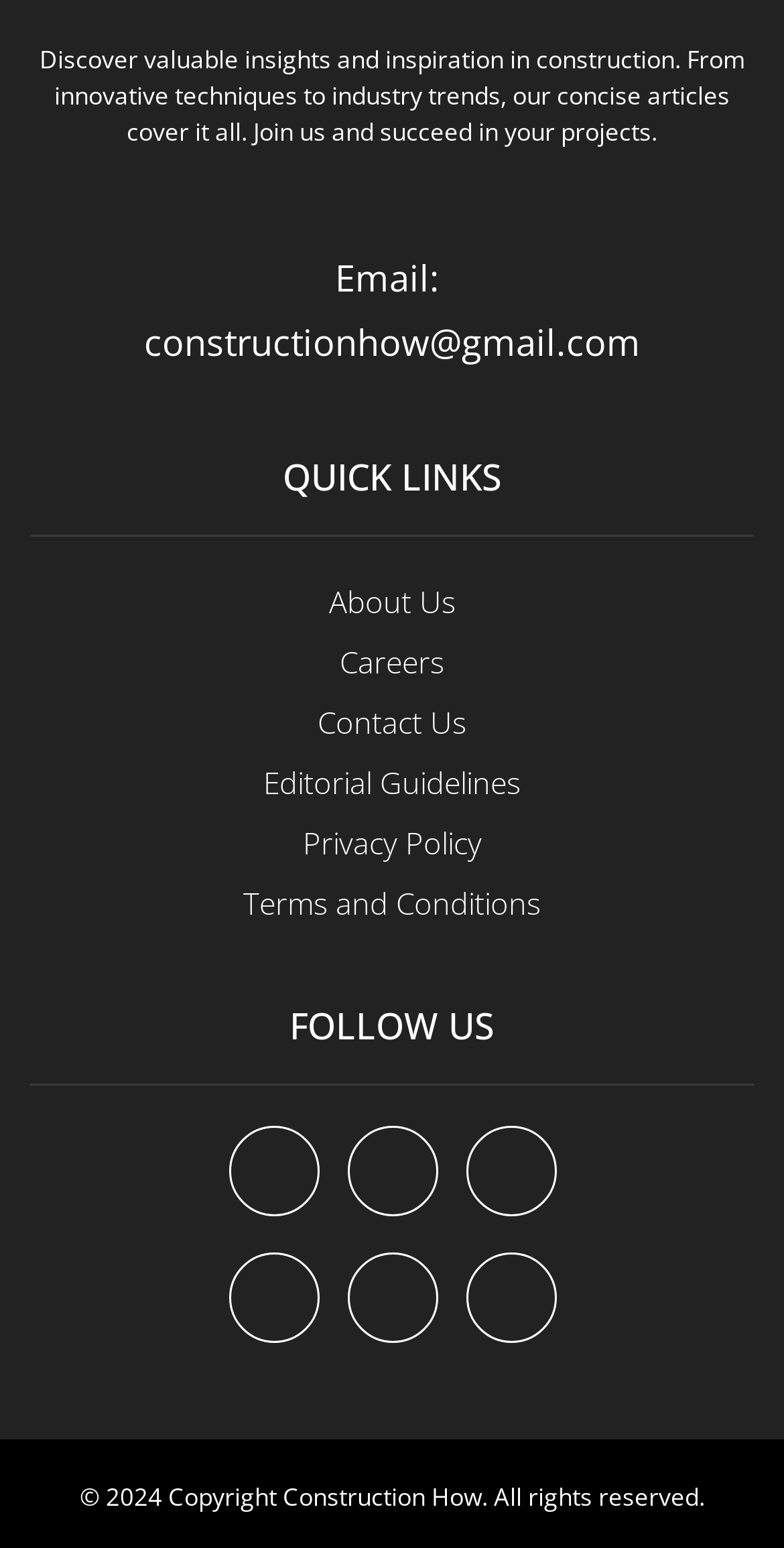Find the bounding box coordinates of the clickable area required to complete the following action: "Go to the quoted post".

None